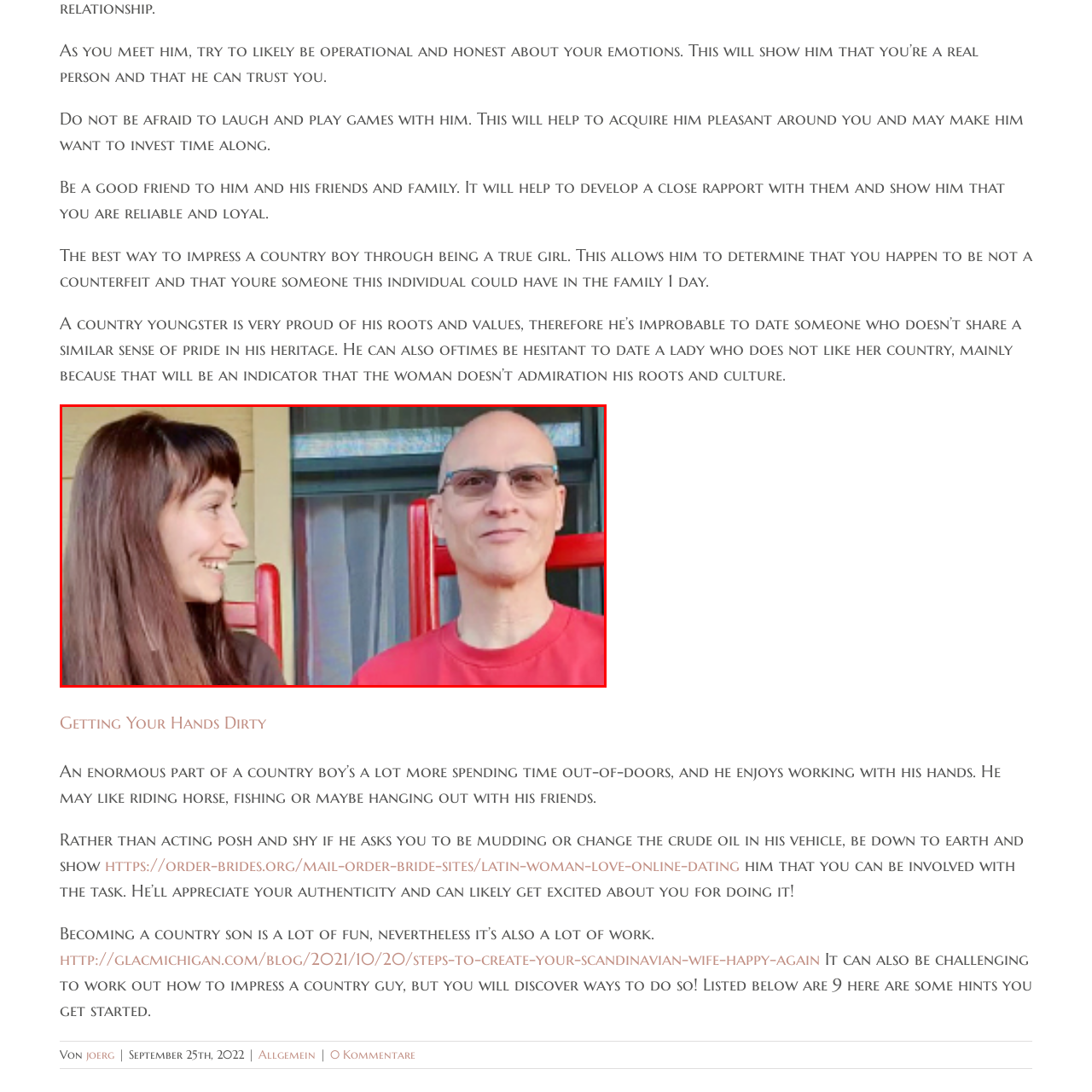Analyze the picture within the red frame, Where are the two people seated? 
Provide a one-word or one-phrase response.

Red rocking chairs